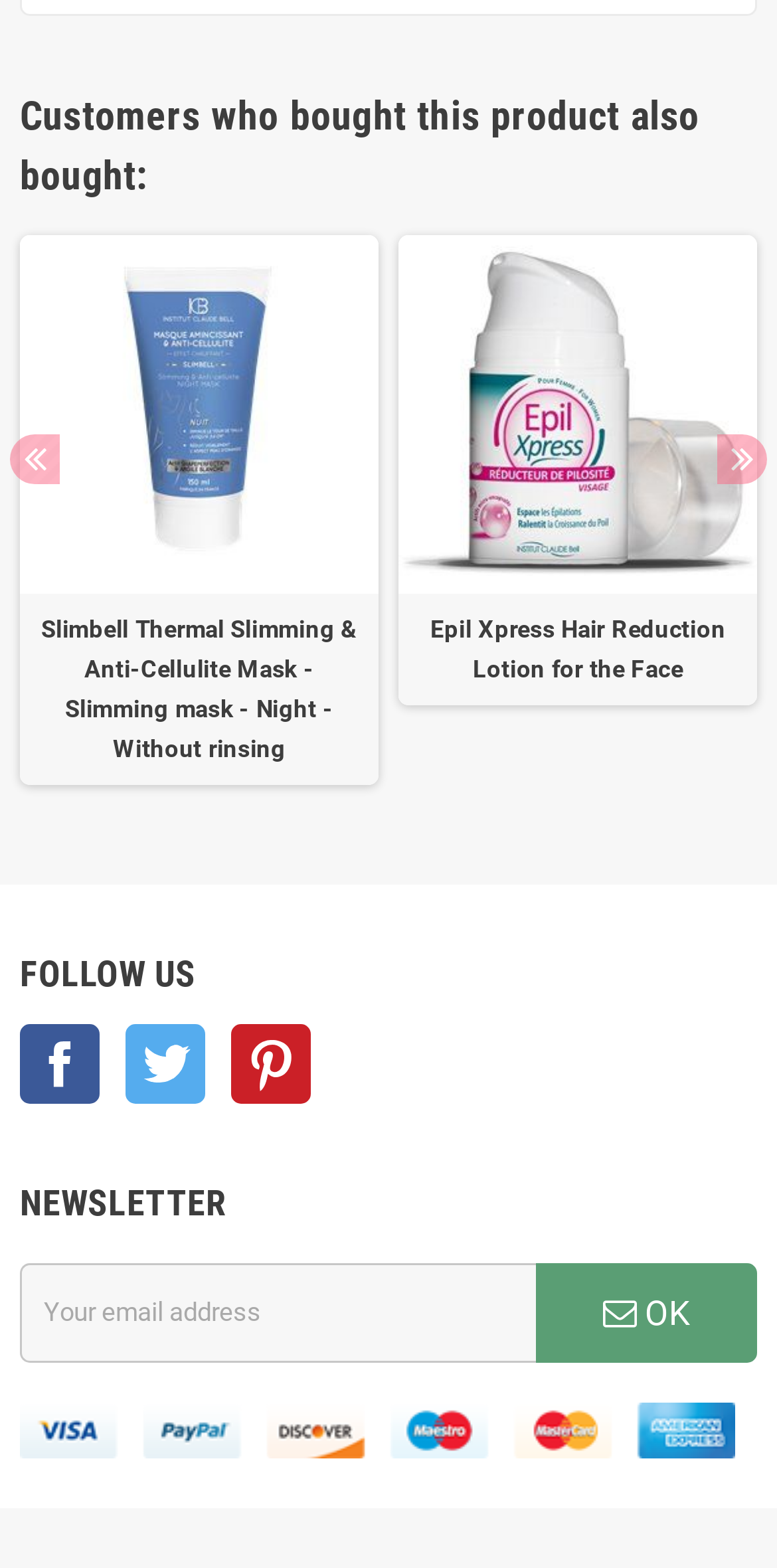What is the function of the textbox in the footer section?
Please respond to the question with a detailed and informative answer.

The textbox in the footer section is labeled as 'Email address' and is required, suggesting that it is used for email subscription, likely for a newsletter or promotional emails.